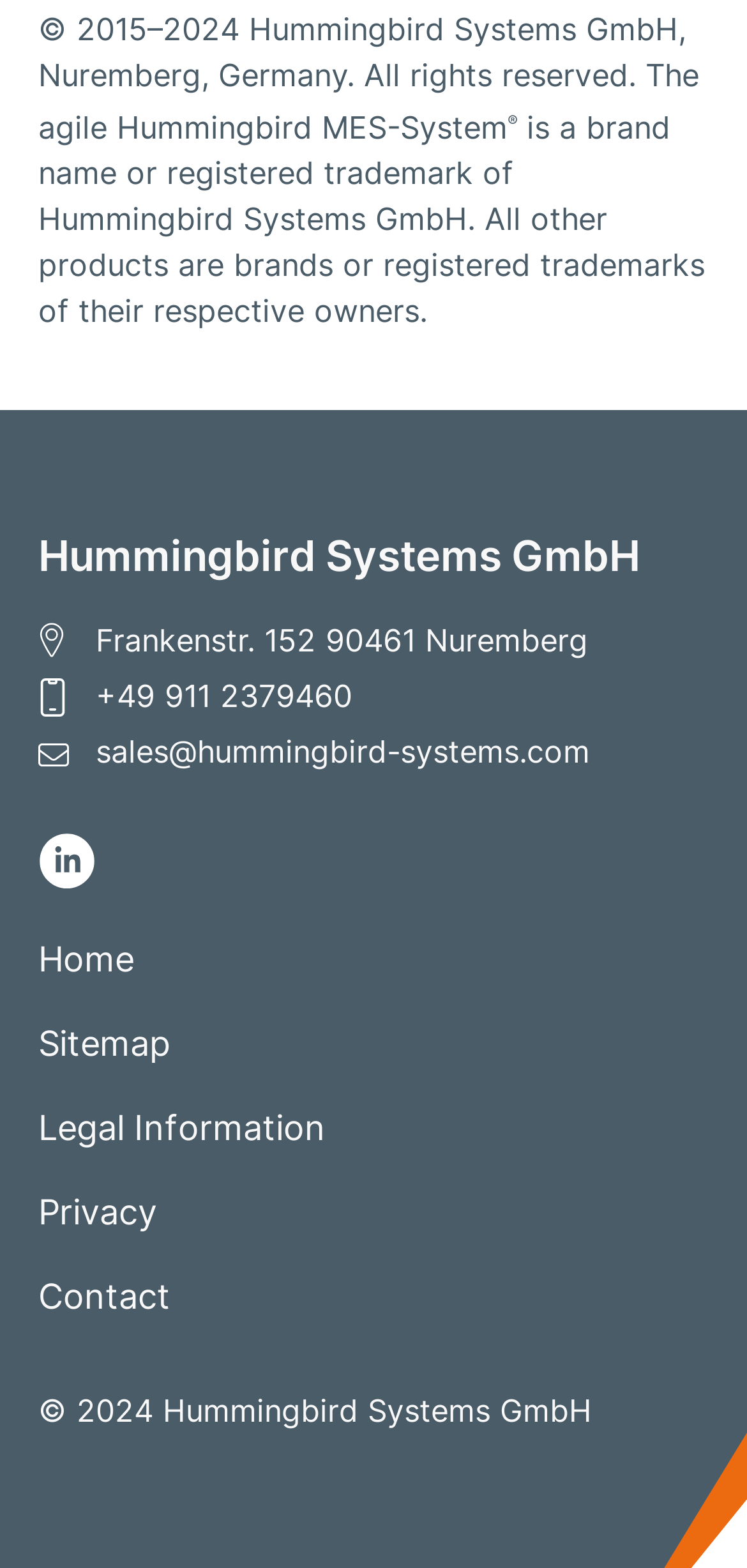Determine the bounding box coordinates (top-left x, top-left y, bottom-right x, bottom-right y) of the UI element described in the following text: Legal Information

[0.051, 0.706, 0.436, 0.732]